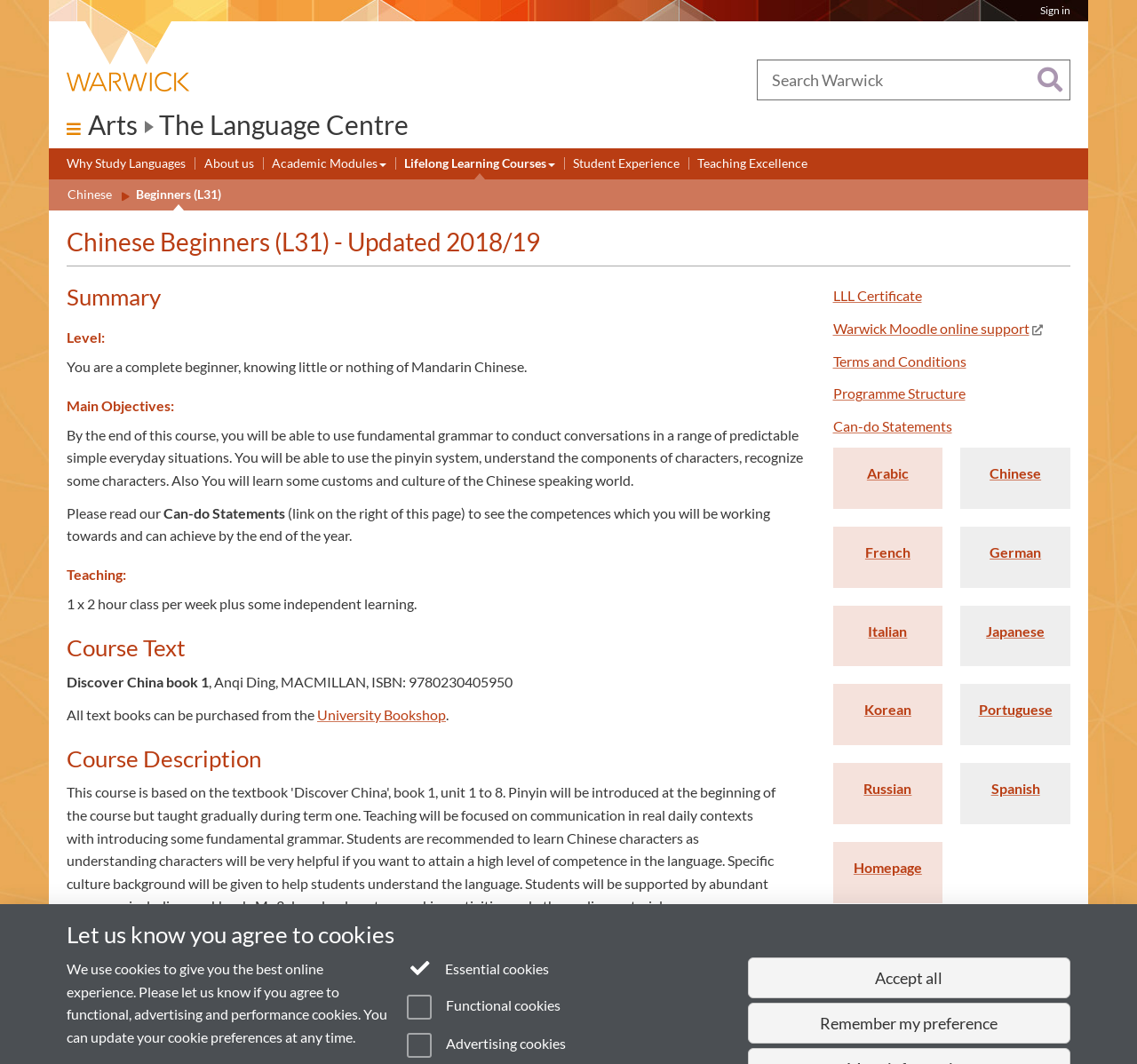What is the purpose of the homework?
Refer to the image and give a detailed response to the question.

The question can be answered by looking at the static text element with the text 'Homework will be given after each session to enable you to reinforce and practice the language learnt in class'. The purpose of the homework is to reinforce and practice the language.